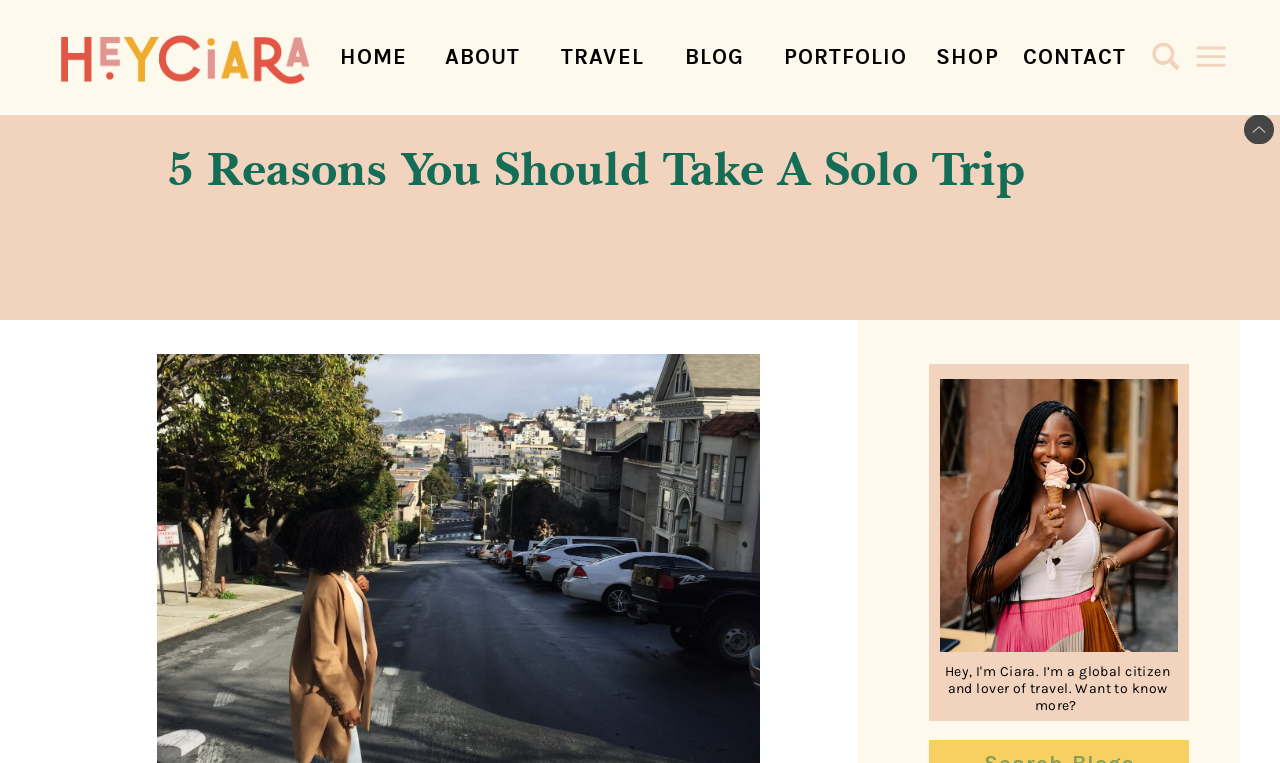Indicate the bounding box coordinates of the element that must be clicked to execute the instruction: "contact the author". The coordinates should be given as four float numbers between 0 and 1, i.e., [left, top, right, bottom].

[0.791, 0.056, 0.888, 0.092]